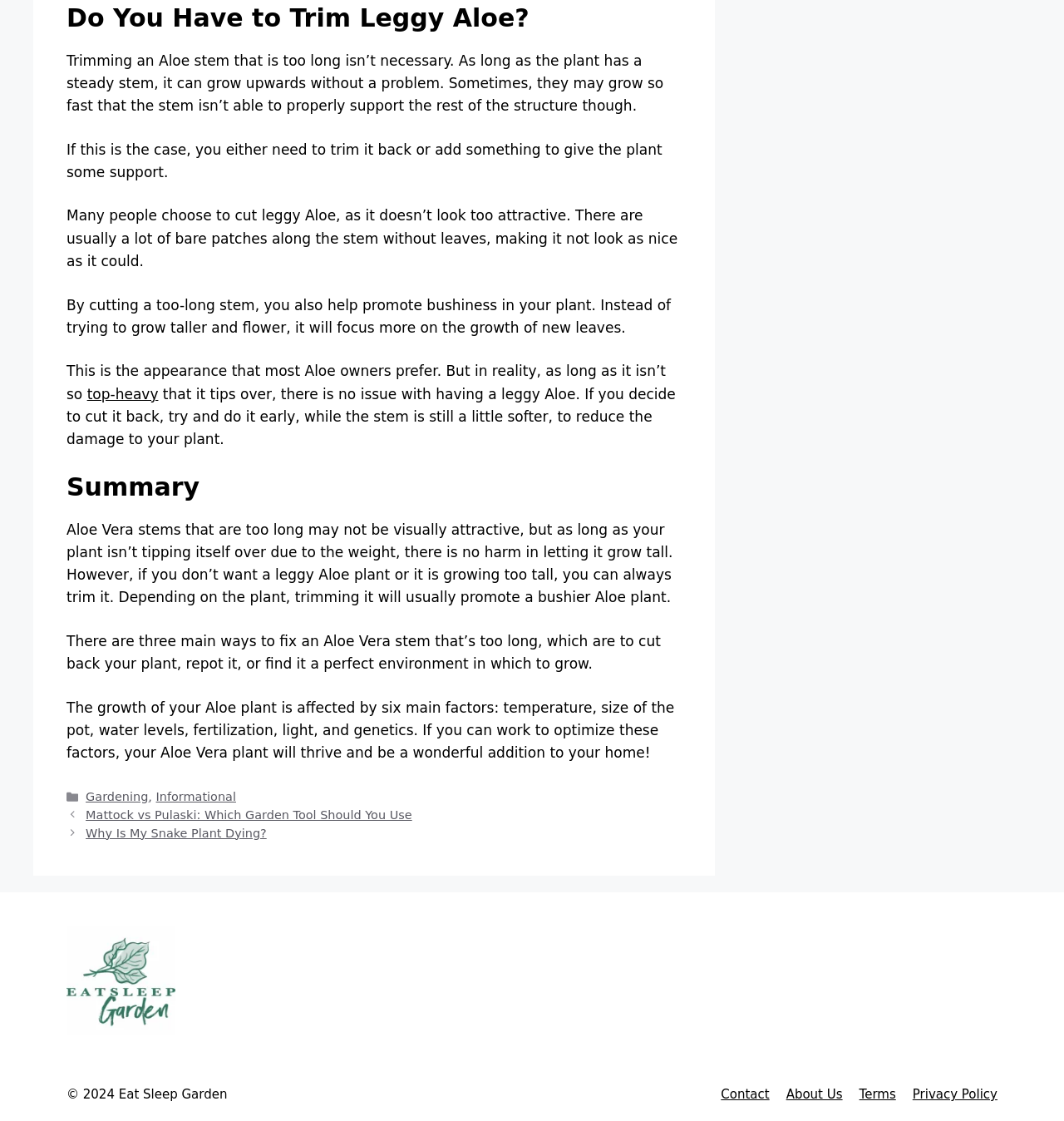Please identify the bounding box coordinates of the element that needs to be clicked to execute the following command: "Read the 'Summary' section". Provide the bounding box using four float numbers between 0 and 1, formatted as [left, top, right, bottom].

[0.062, 0.421, 0.641, 0.448]